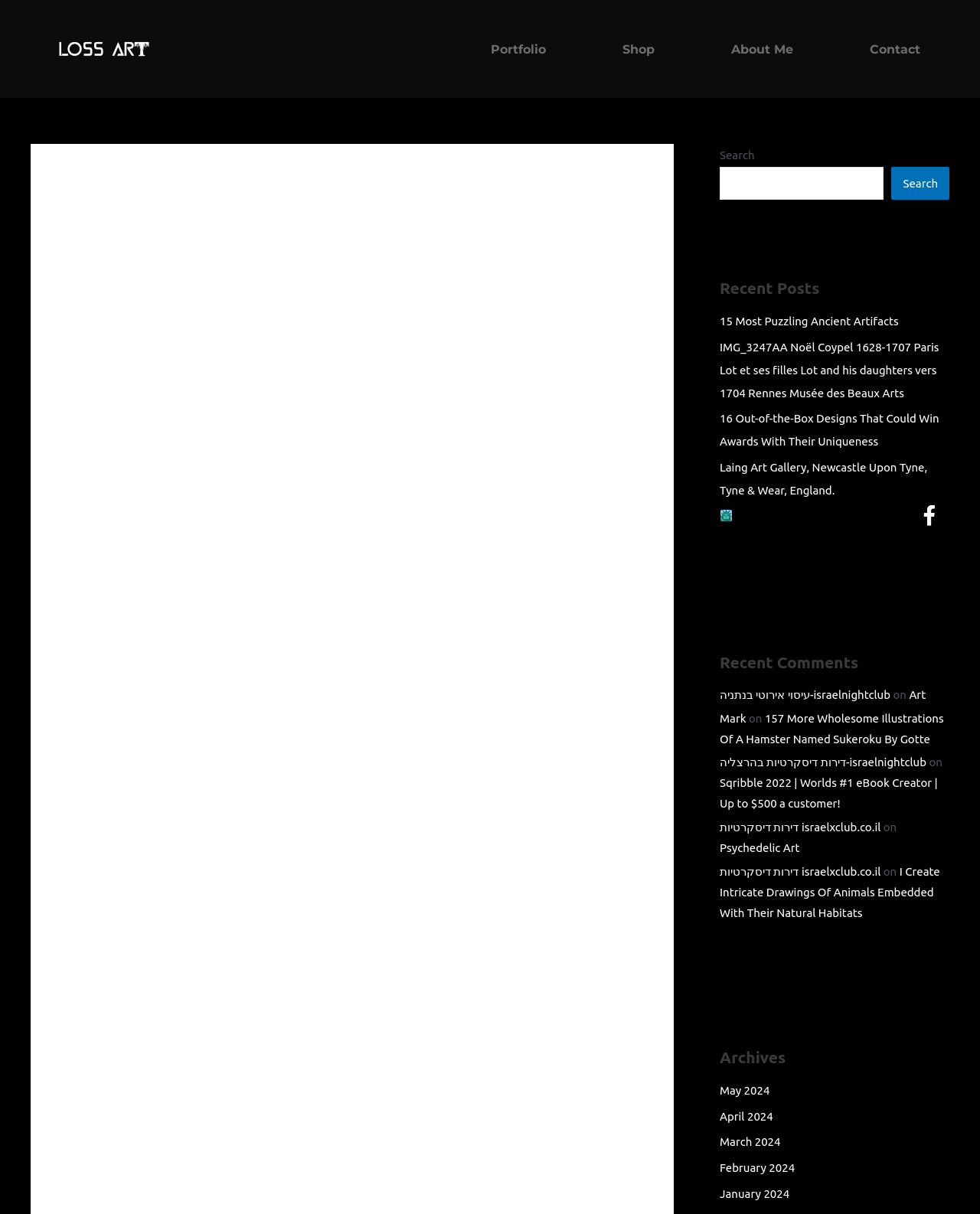Refer to the element description דירות דיסקרטיות israelxclub.co.il and identify the corresponding bounding box in the screenshot. Format the coordinates as (top-left x, top-left y, bottom-right x, bottom-right y) with values in the range of 0 to 1.

[0.734, 0.712, 0.899, 0.723]